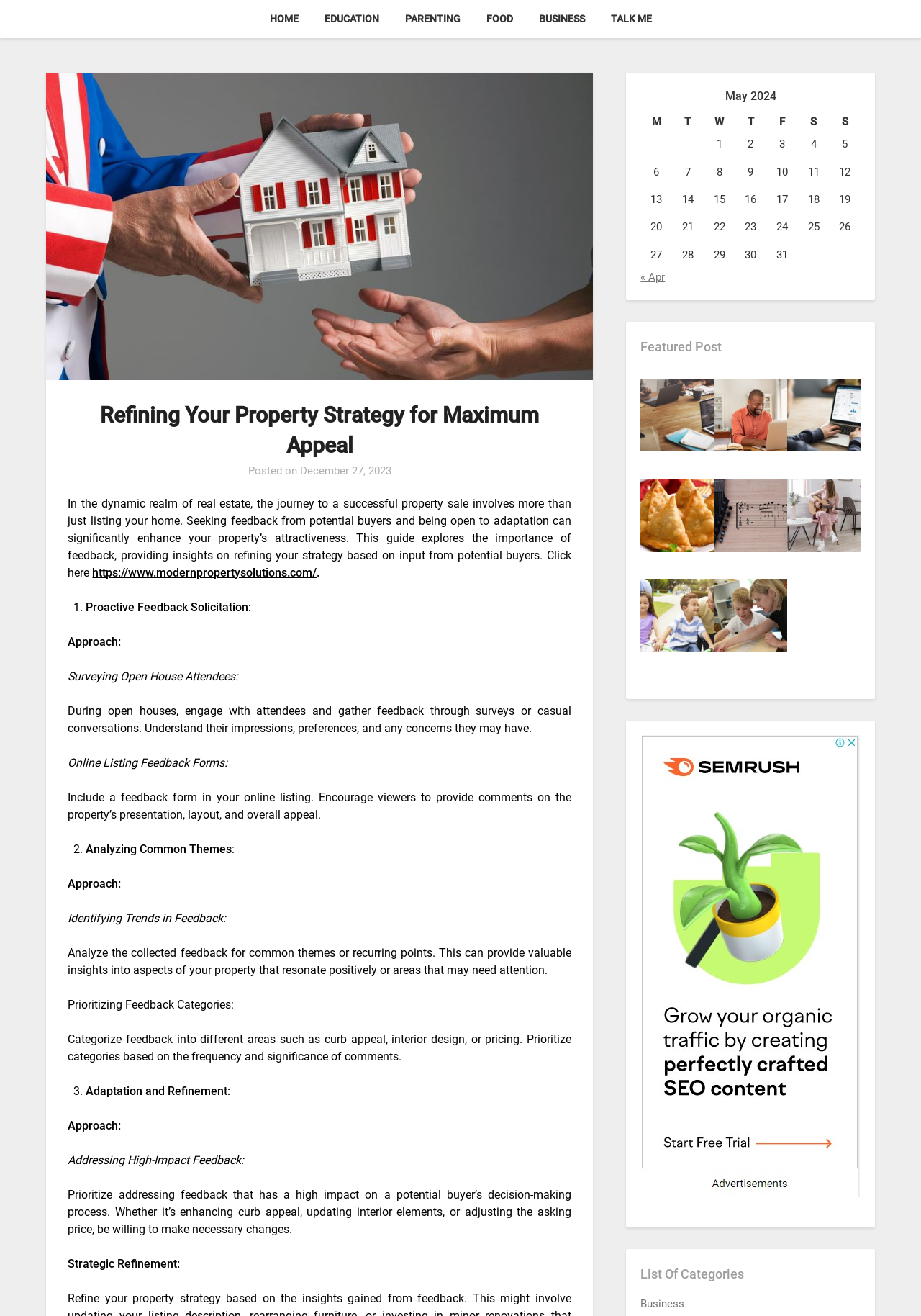Determine the bounding box coordinates of the region that needs to be clicked to achieve the task: "Click TALK ME".

[0.65, 0.0, 0.72, 0.029]